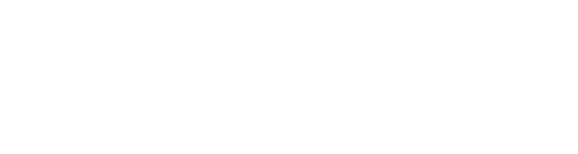Answer the question below with a single word or a brief phrase: 
What is the target audience for the promotional material?

Industry professionals